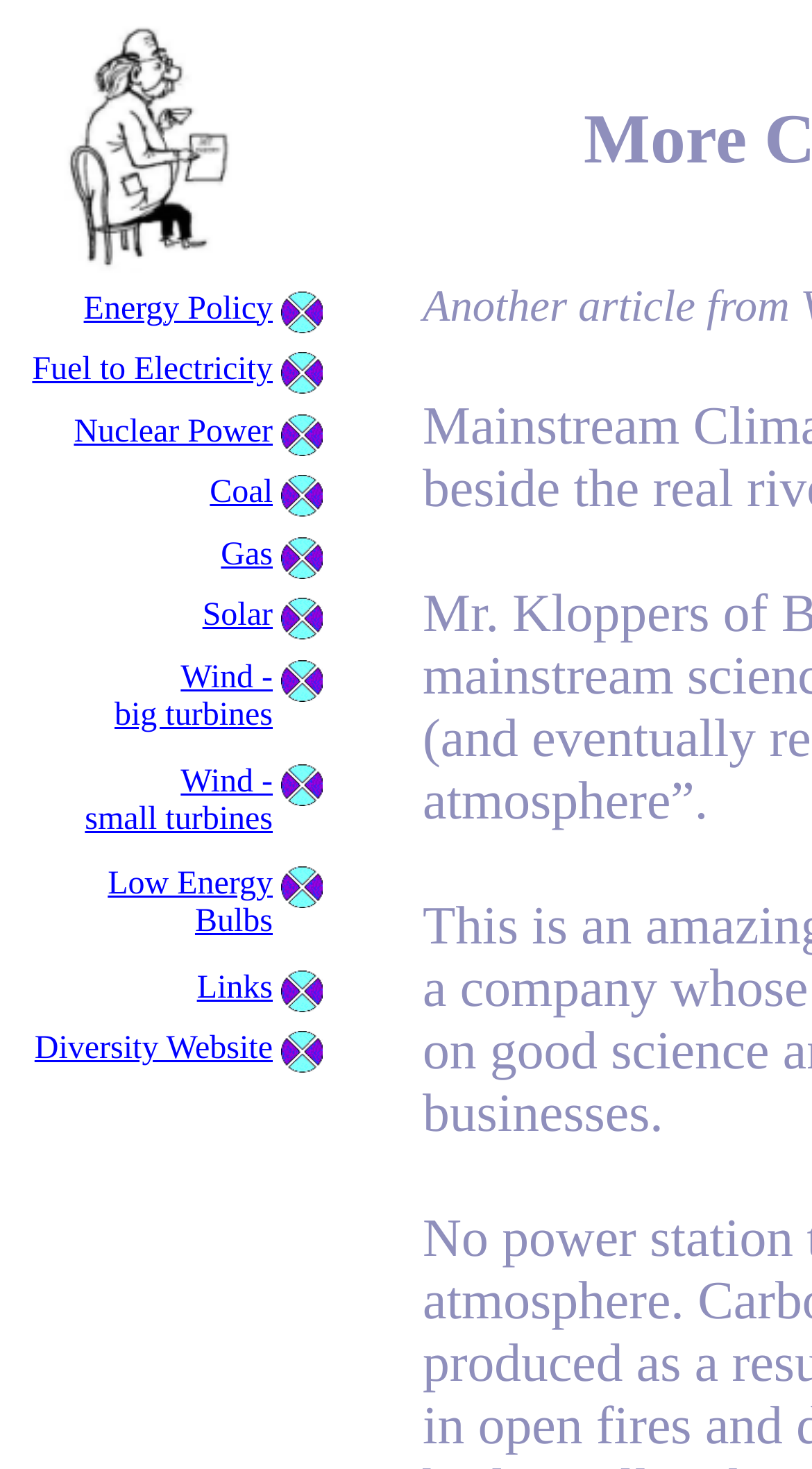Please identify the bounding box coordinates for the region that you need to click to follow this instruction: "Explore Solar energy".

[0.249, 0.407, 0.336, 0.431]